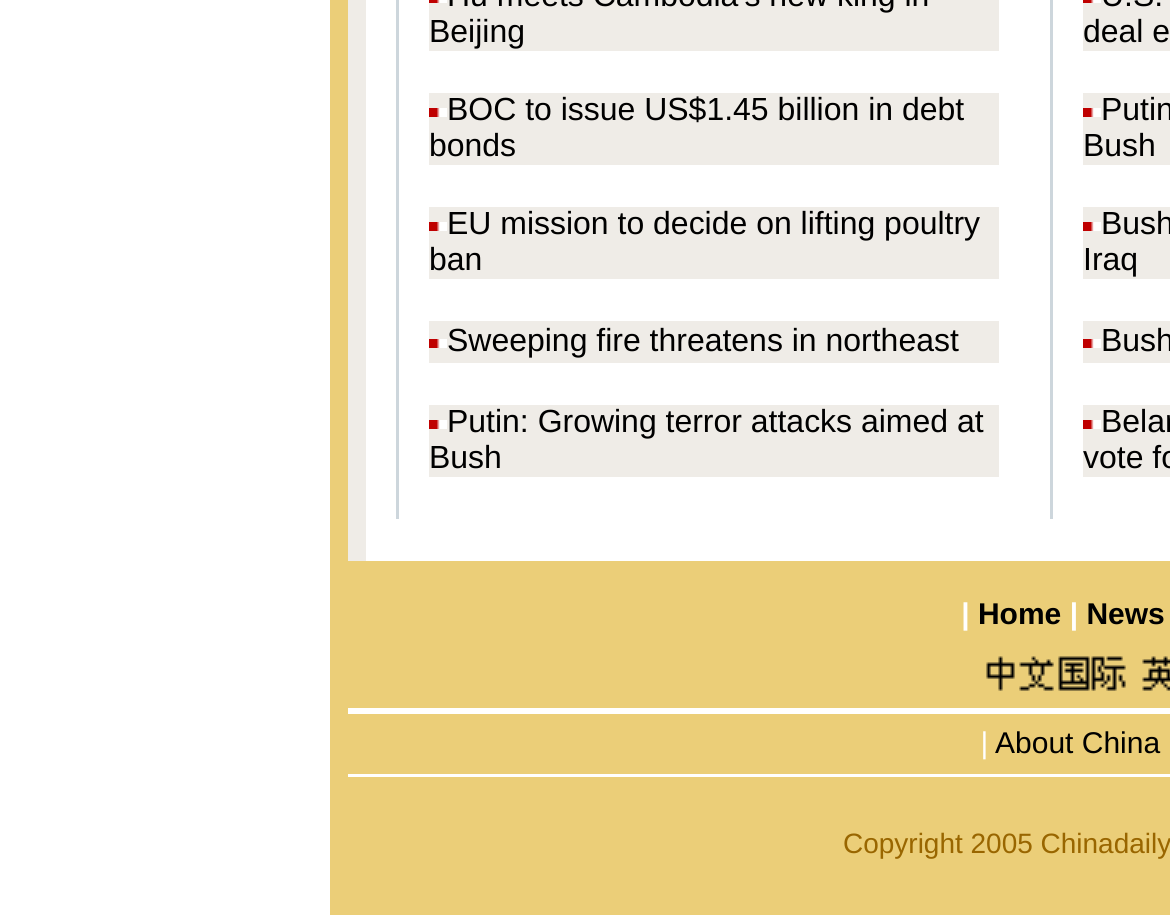What is the topic of the third news article?
Kindly offer a comprehensive and detailed response to the question.

I determined the answer by looking at the text content of the third LayoutTableCell element, which contains the link 'EU mission to decide on lifting poultry ban'.